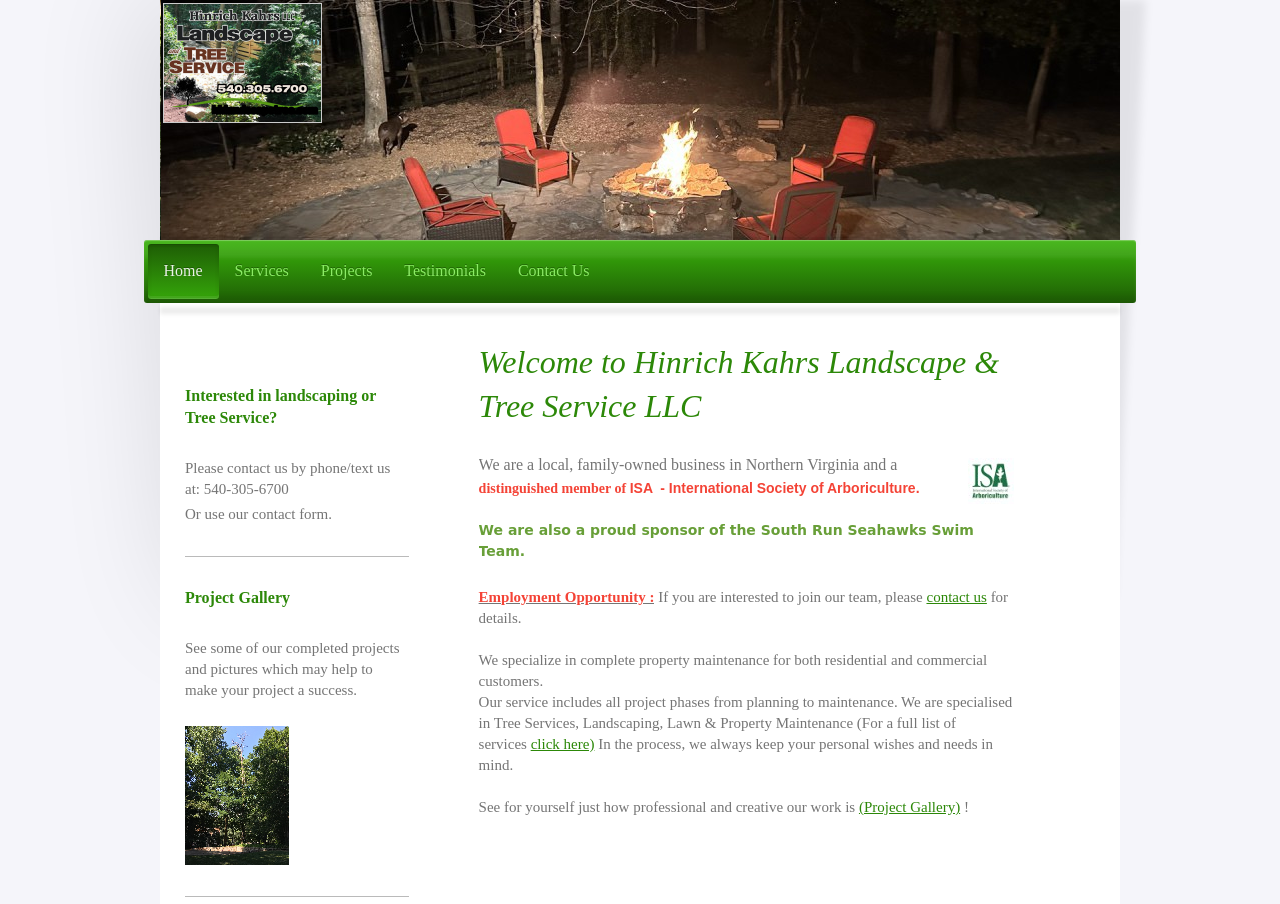What is the company's approach to customer service?
Please provide a comprehensive answer based on the visual information in the image.

The text 'In the process, we always keep your personal wishes and needs in mind.' implies that the company prioritizes personalized service, taking into account the individual needs and wishes of their customers.